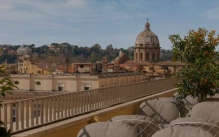Explain the details of the image comprehensively.

The image captures a stunning panoramic view of a picturesque cityscape, showcasing terracotta rooftops characteristic of Italian architecture. In the foreground, a balcony adorned with comfortable seating offers a tranquil spot to take in the scenery. Beyond the railing, the vibrant green foliage of potted plants adds a touch of nature to the urban setting. Dominating the skyline is a prominent dome, likely belonging to a historic church, which reflects the city’s rich cultural heritage. The clear blue sky enhances the overall beauty of the scene, making it an inviting depiction of urban life in a charming, historical city.